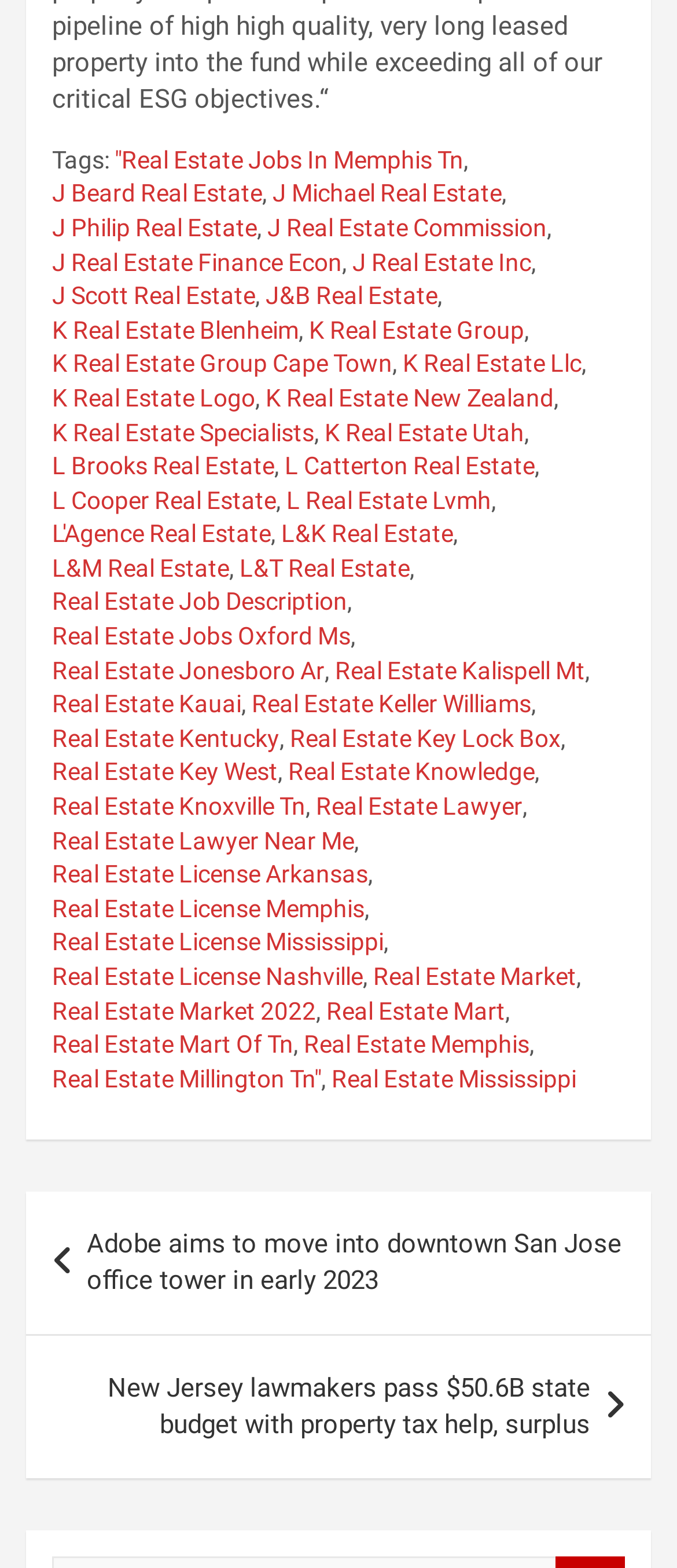Locate the bounding box coordinates of the element that should be clicked to fulfill the instruction: "Click on 'Posts'".

[0.038, 0.76, 0.962, 0.943]